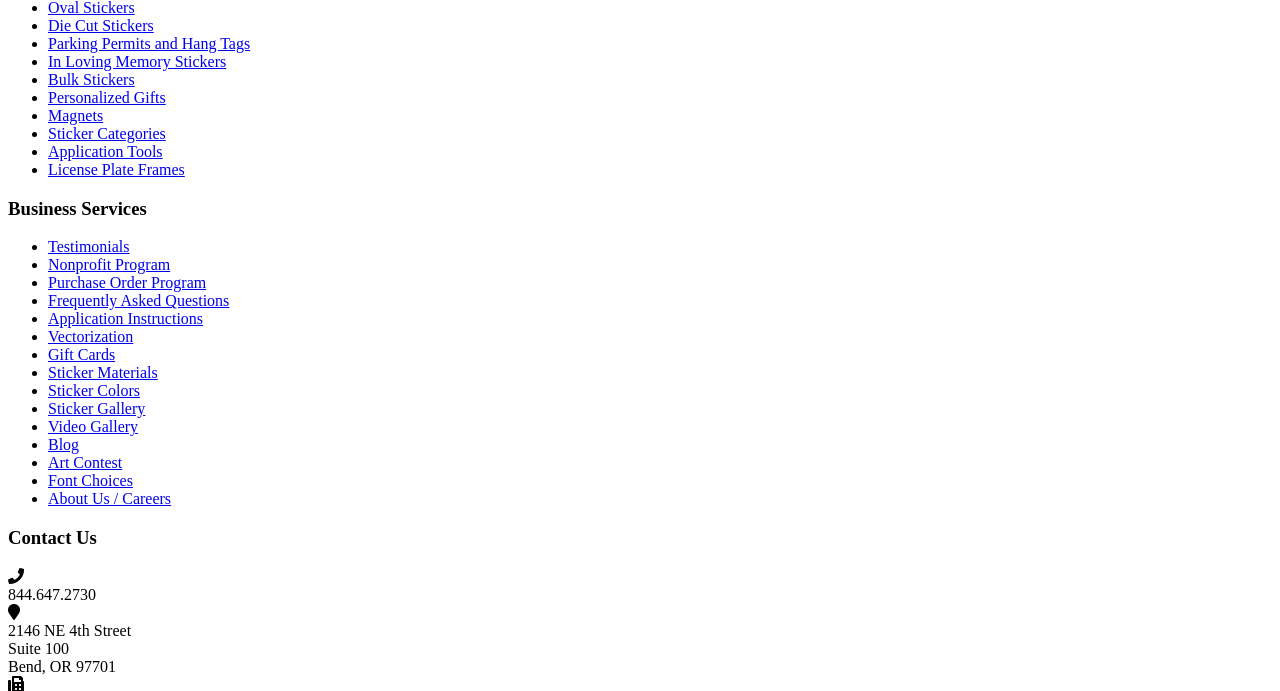Please give a concise answer to this question using a single word or phrase: 
How many sticker categories are listed?

11